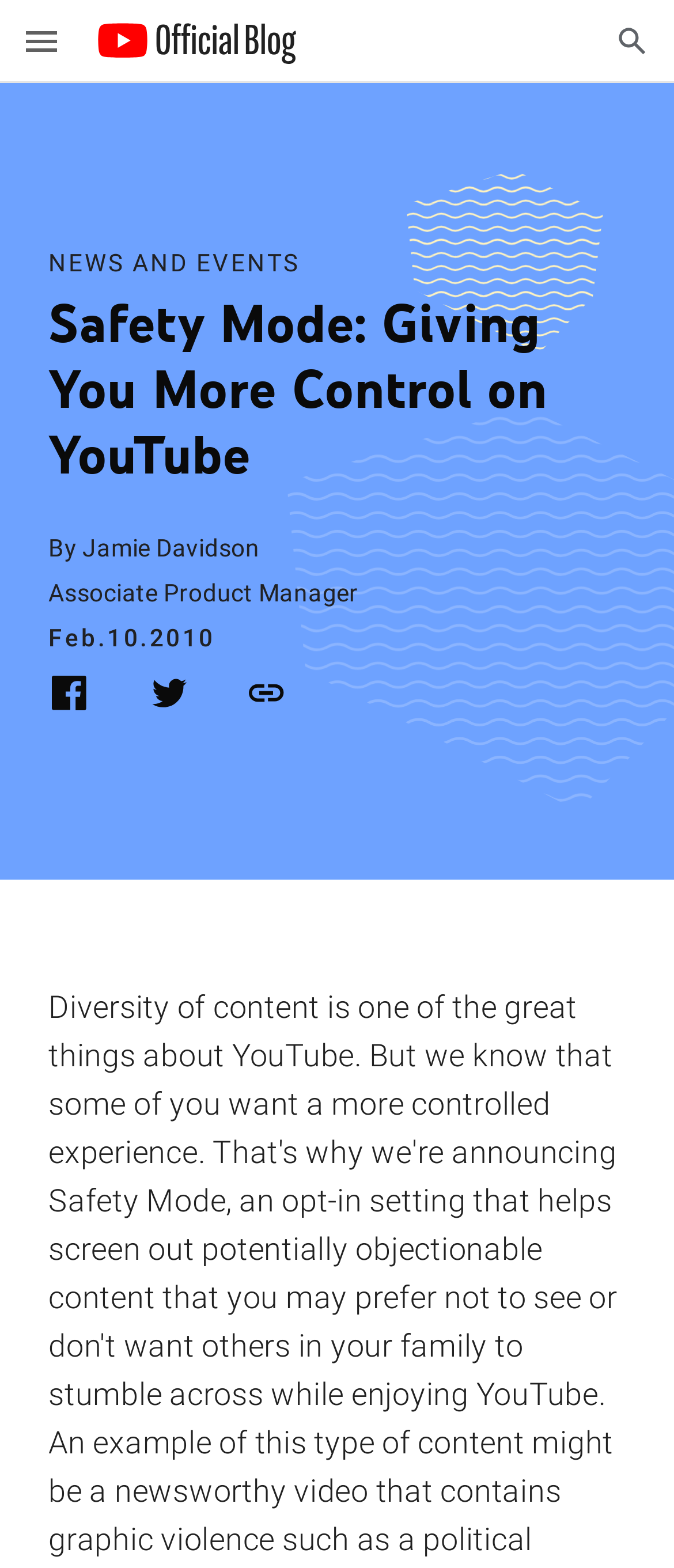How many buttons are there at the top of the page?
Can you provide a detailed and comprehensive answer to the question?

I counted the number of buttons at the top of the page by looking at the elements with the 'button' type, and I found two buttons: 'Toggle navigation menu' and 'Open Search'.